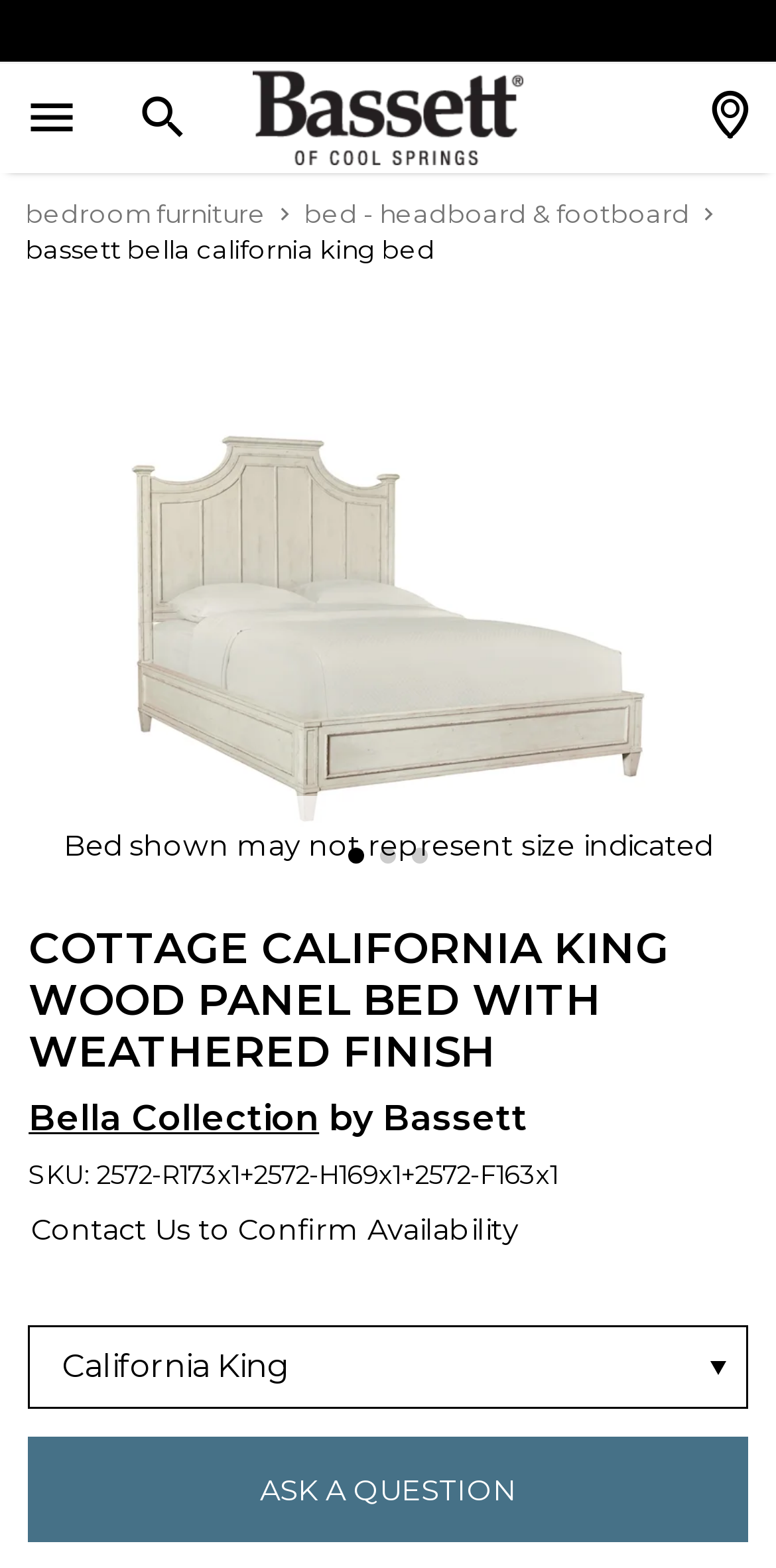Determine the bounding box coordinates for the element that should be clicked to follow this instruction: "view our Youtube channel". The coordinates should be given as four float numbers between 0 and 1, in the format [left, top, right, bottom].

None